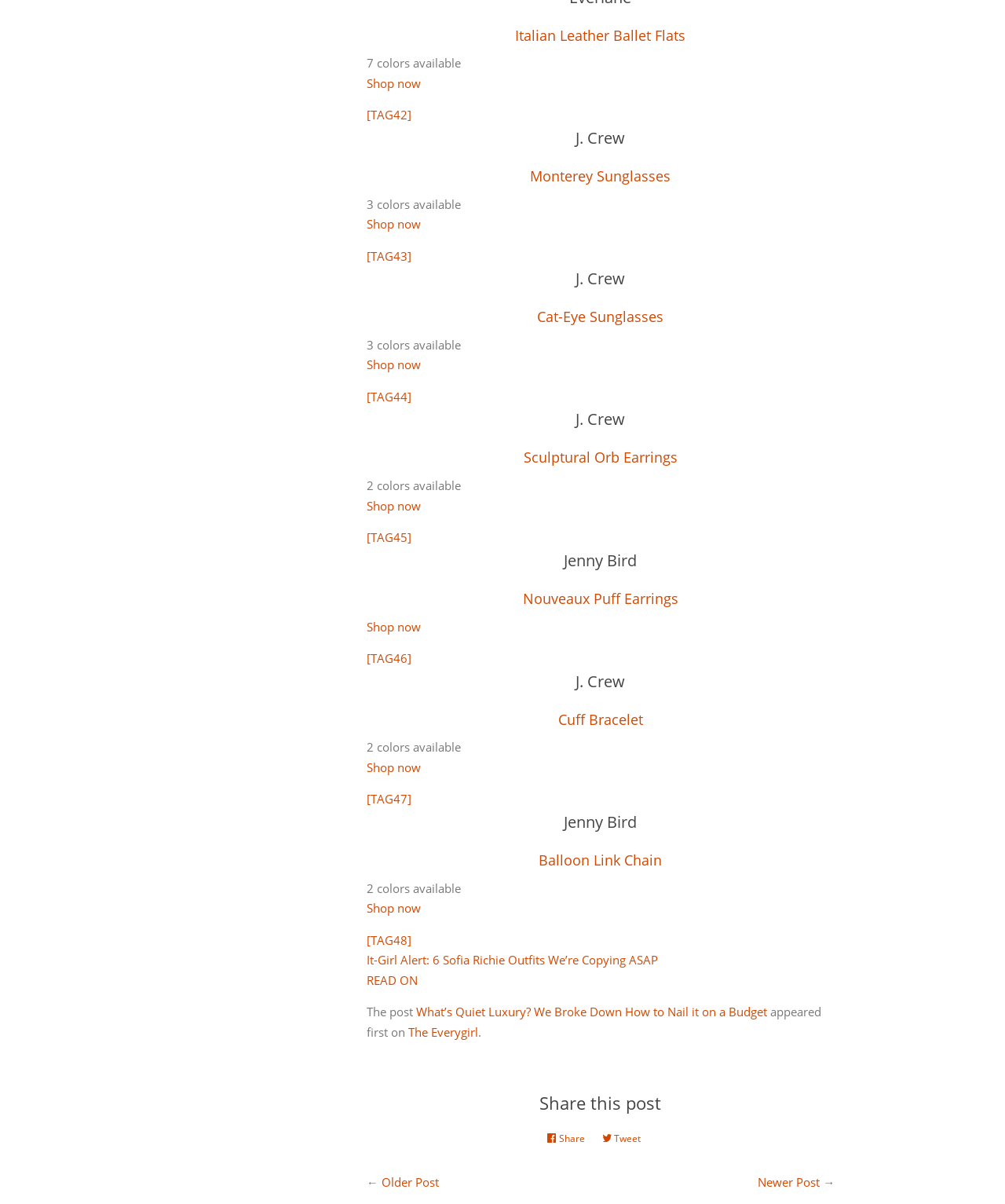Bounding box coordinates are given in the format (top-left x, top-left y, bottom-right x, bottom-right y). All values should be floating point numbers between 0 and 1. Provide the bounding box coordinate for the UI element described as: Share Share on Facebook

[0.544, 0.935, 0.59, 0.957]